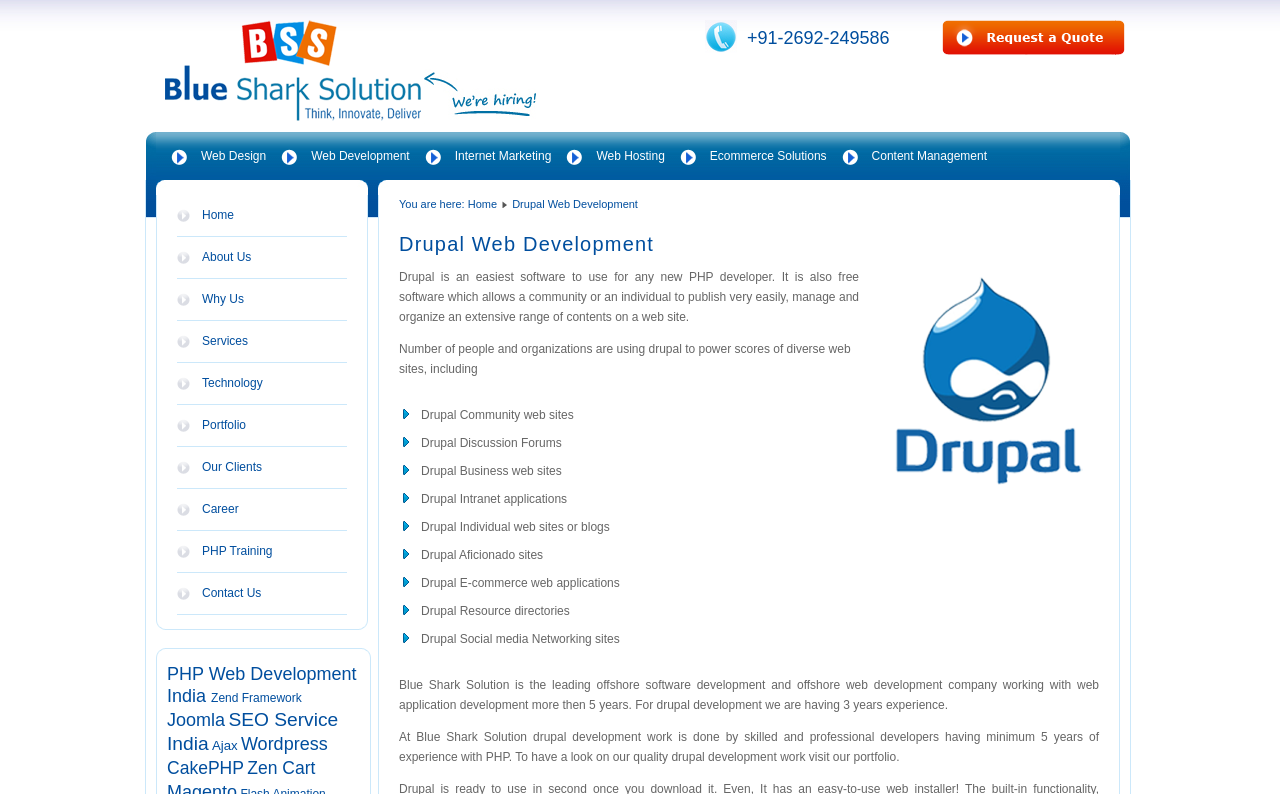Provide the bounding box coordinates of the section that needs to be clicked to accomplish the following instruction: "Enter a comment."

None